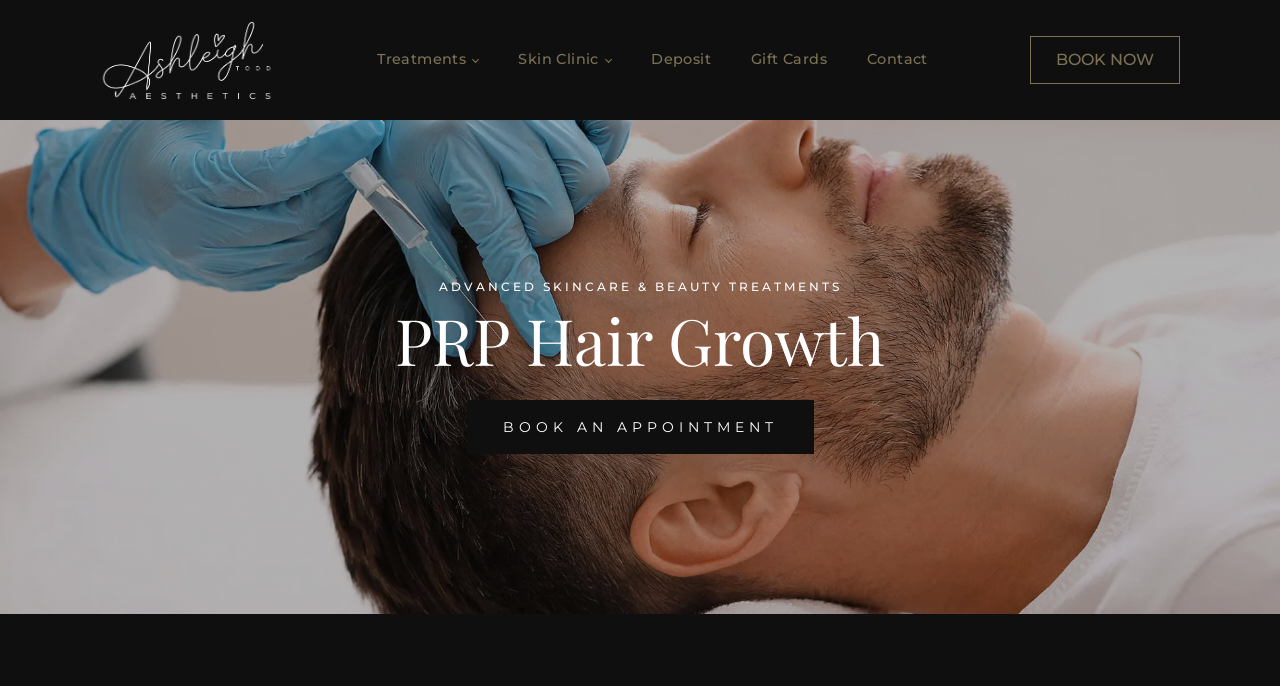Please identify the bounding box coordinates of where to click in order to follow the instruction: "Book an appointment".

[0.364, 0.582, 0.636, 0.662]